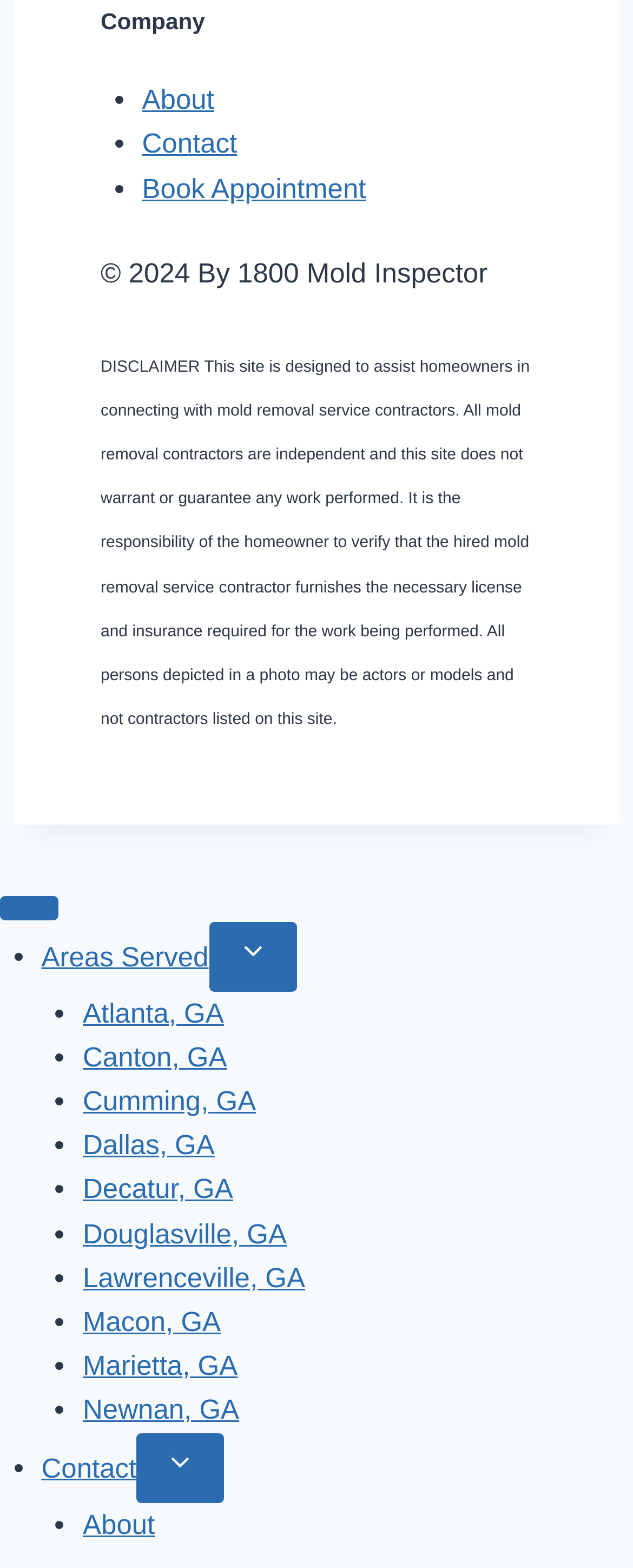Examine the screenshot and answer the question in as much detail as possible: What can be found in the footer section of the website?

The footer section of the website contains the copyright information '© 2024 By 1800 Mold Inspector' and a disclaimer text, which suggests that this section is used to provide legal information about the website.